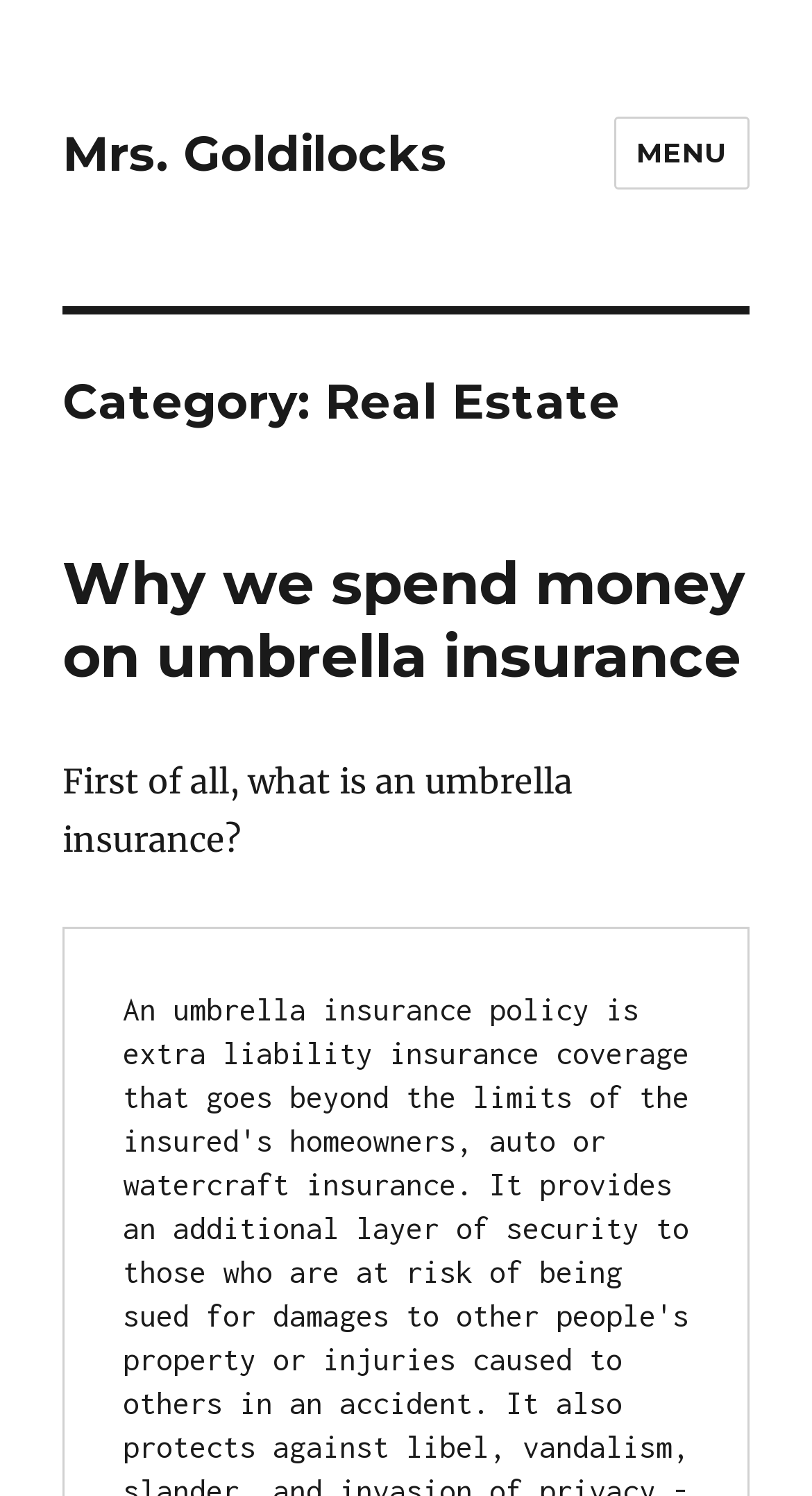Extract the primary header of the webpage and generate its text.

Category: Real Estate